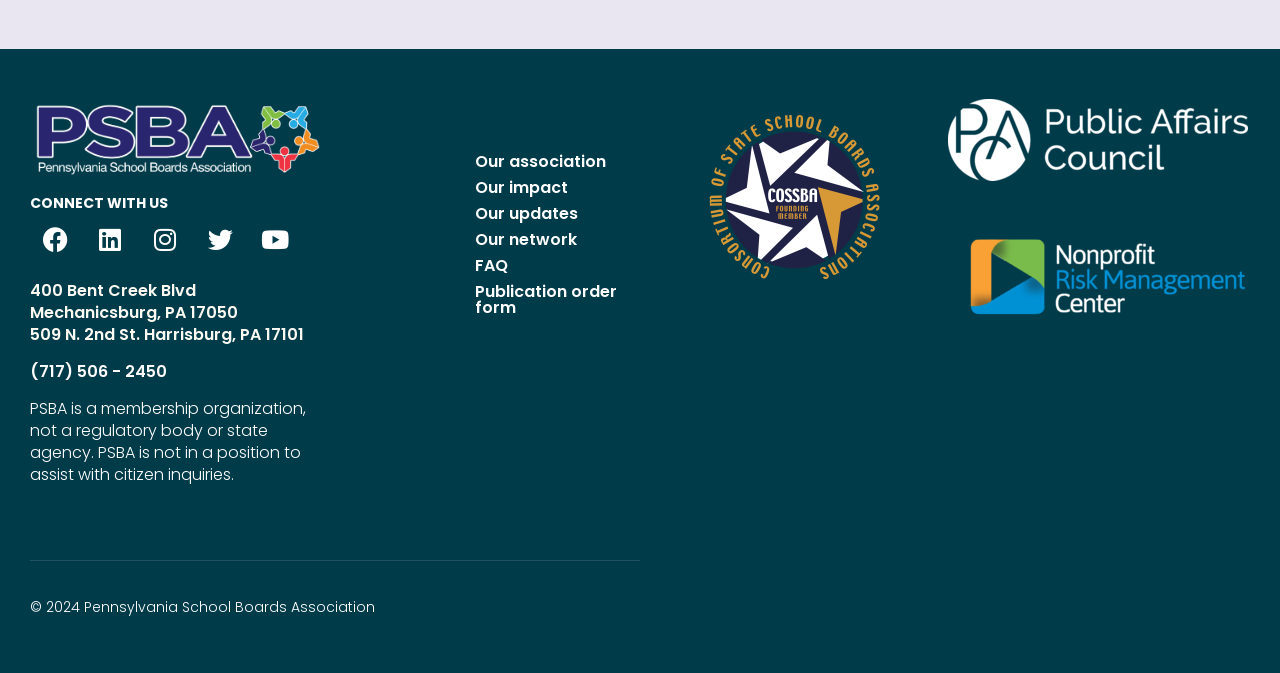Please identify the bounding box coordinates of the element's region that I should click in order to complete the following instruction: "Visit the Our association page". The bounding box coordinates consist of four float numbers between 0 and 1, i.e., [left, top, right, bottom].

[0.359, 0.221, 0.5, 0.26]